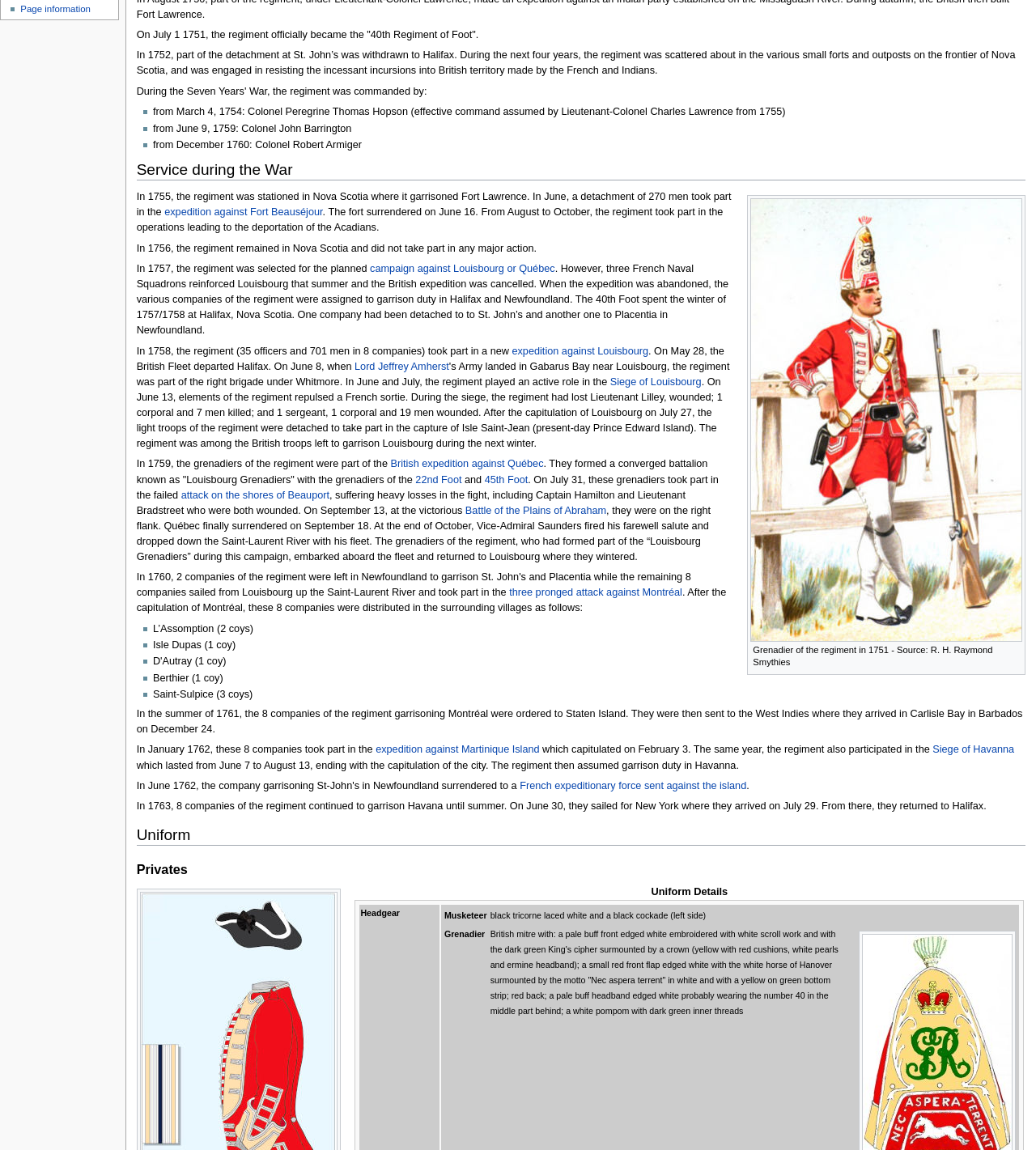Find the bounding box coordinates for the UI element whose description is: "three pronged attack against Montréal". The coordinates should be four float numbers between 0 and 1, in the format [left, top, right, bottom].

[0.492, 0.51, 0.659, 0.52]